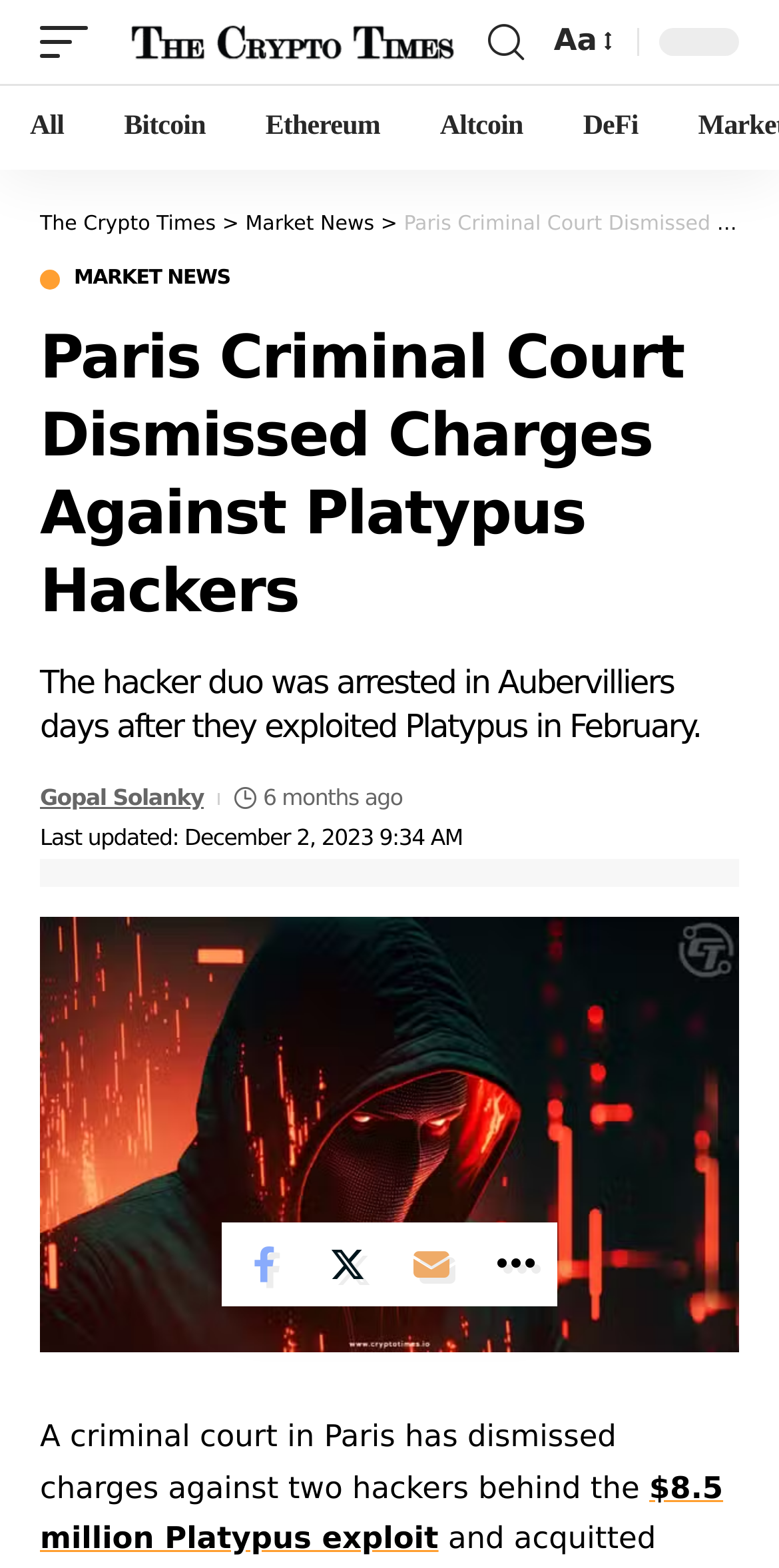Find the primary header on the webpage and provide its text.

Paris Criminal Court Dismissed Charges Against Platypus Hackers